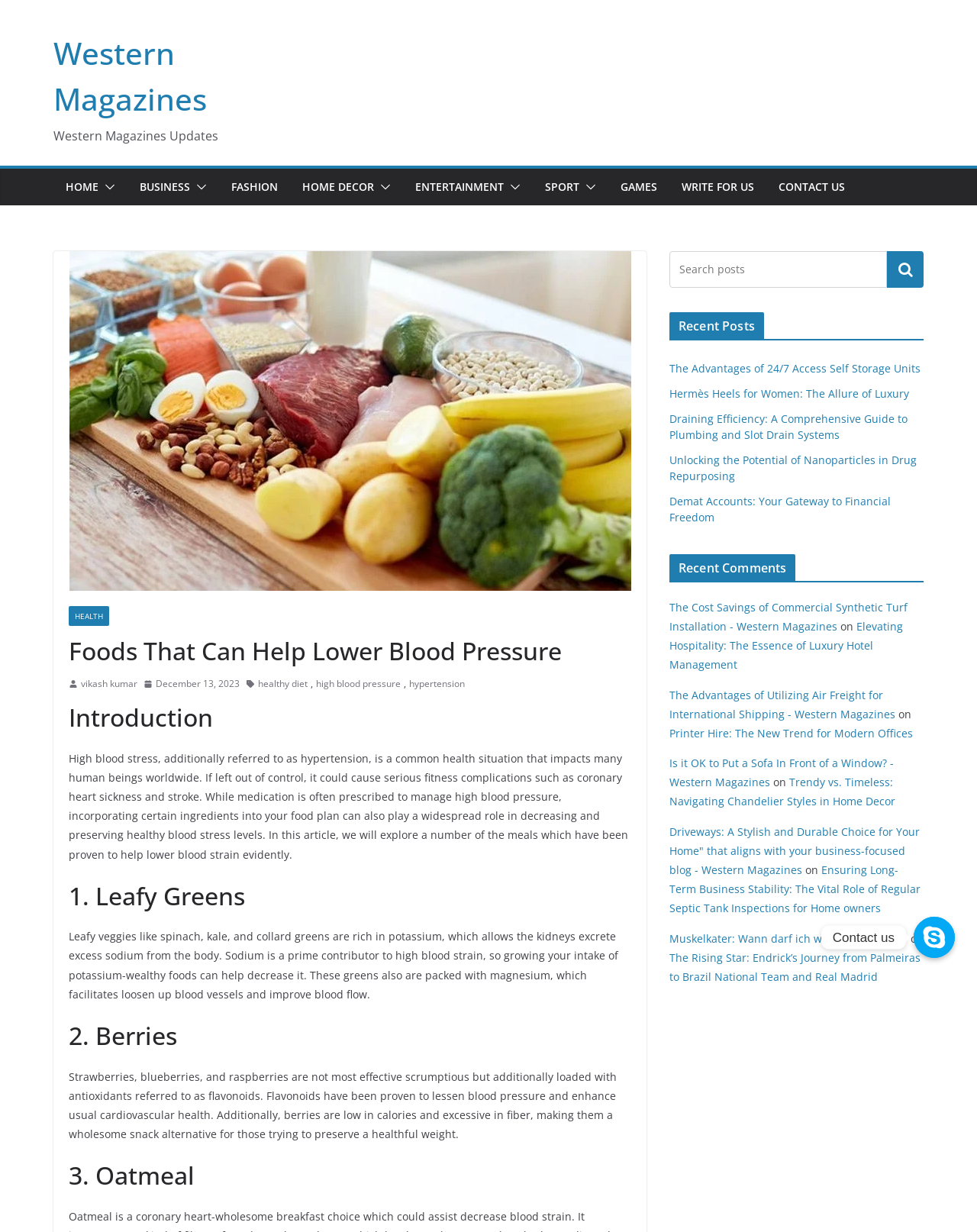What is the first food mentioned in the article?
Refer to the screenshot and answer in one word or phrase.

Leafy greens